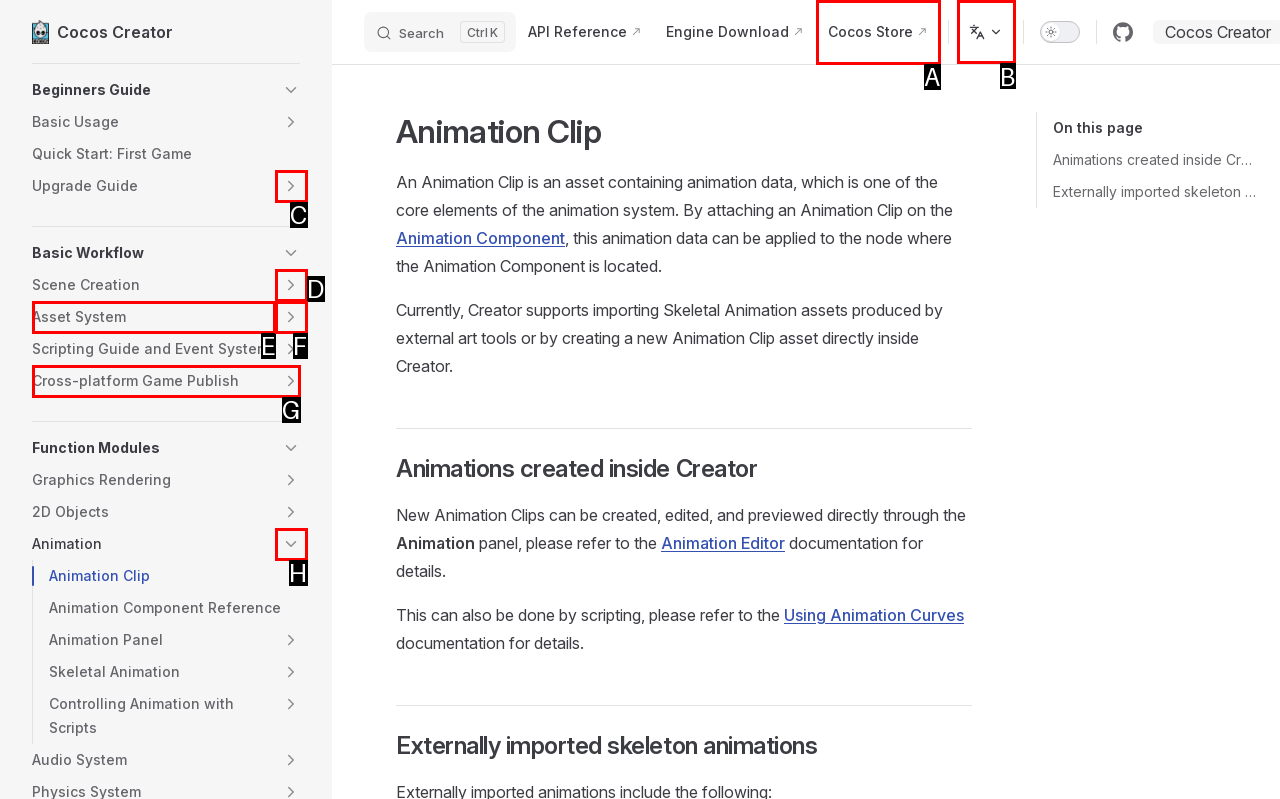Determine the correct UI element to click for this instruction: Change language. Respond with the letter of the chosen element.

B